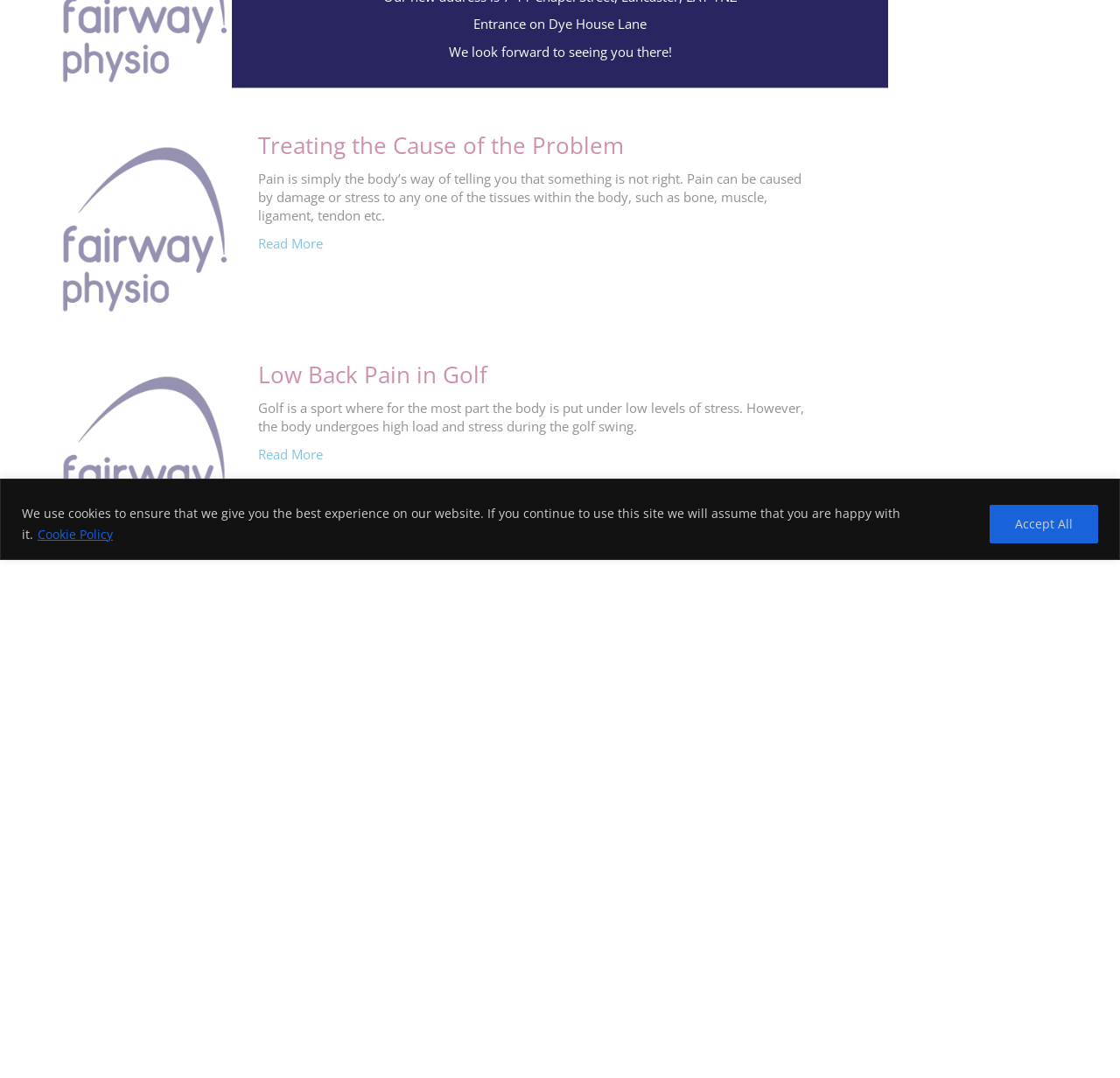Identify the bounding box coordinates for the UI element described as: "Terms and Conditions, and Privacy".

[0.827, 0.984, 0.957, 0.995]